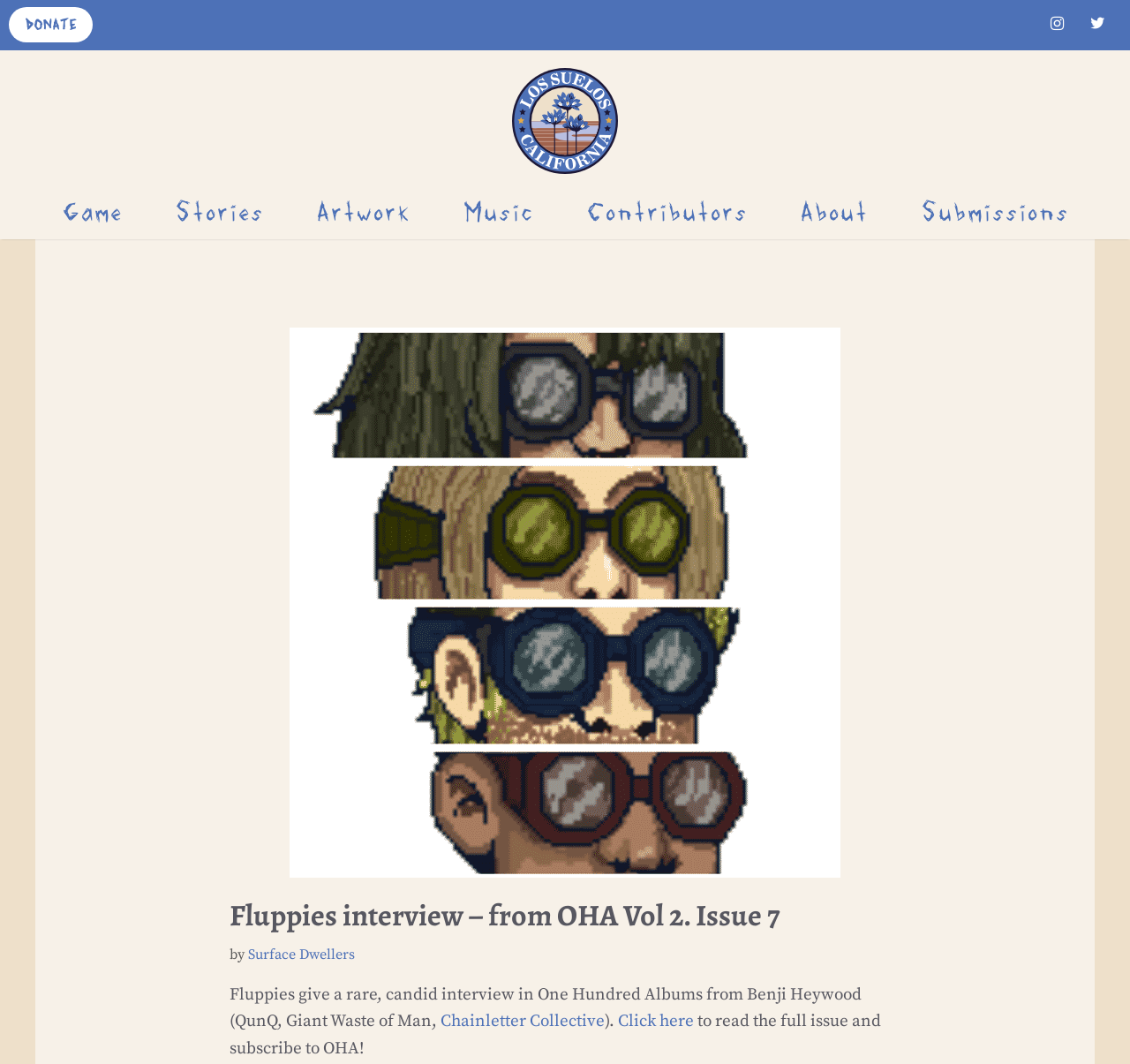What is the name of the publication where the interview was published?
Based on the image, respond with a single word or phrase.

One Hundred Albums